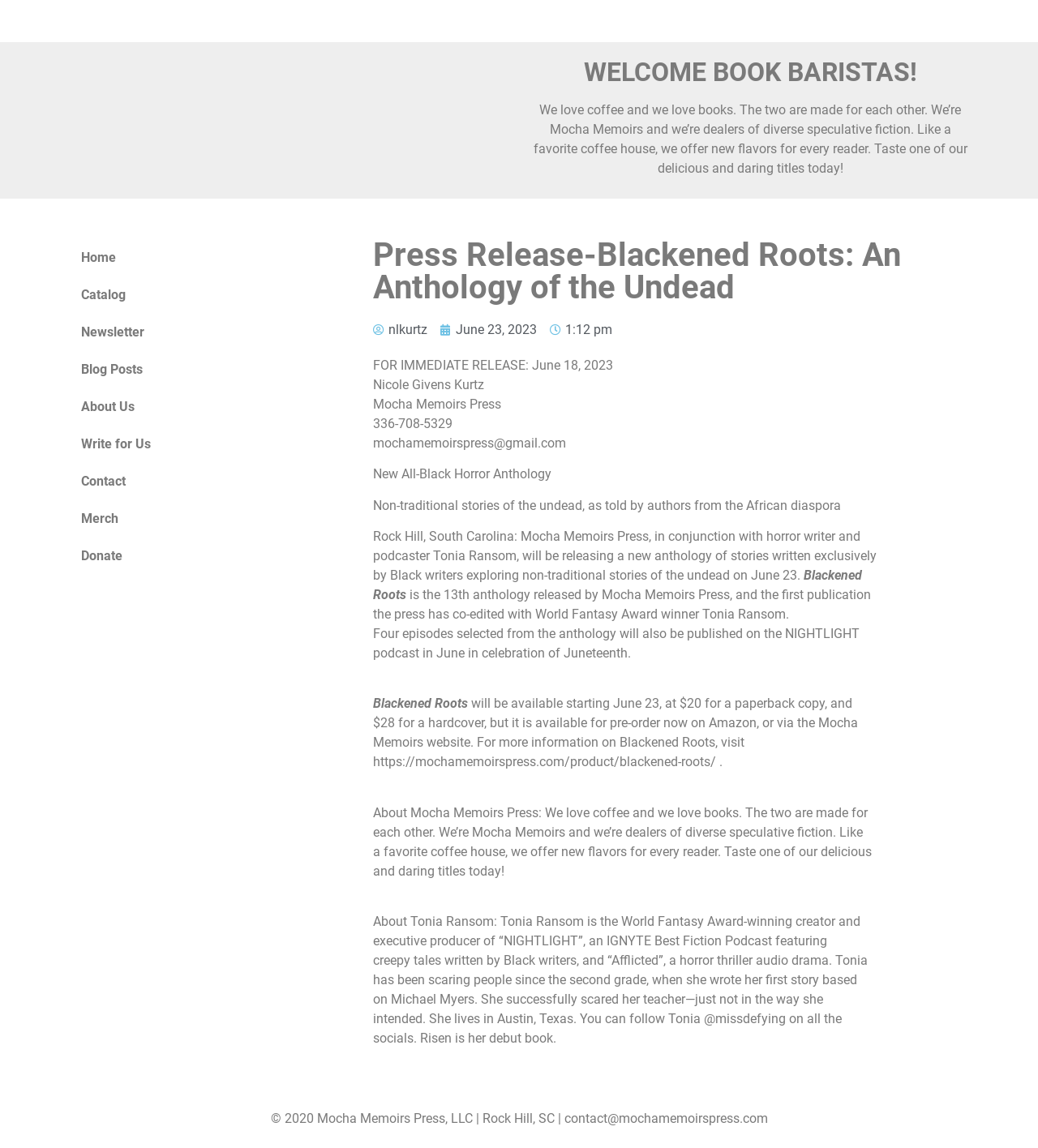Based on the visual content of the image, answer the question thoroughly: What is the price of the hardcover copy of the anthology?

I found the answer by reading the text and finding the mention of the prices of the anthology, specifically the hardcover copy, which is $28.